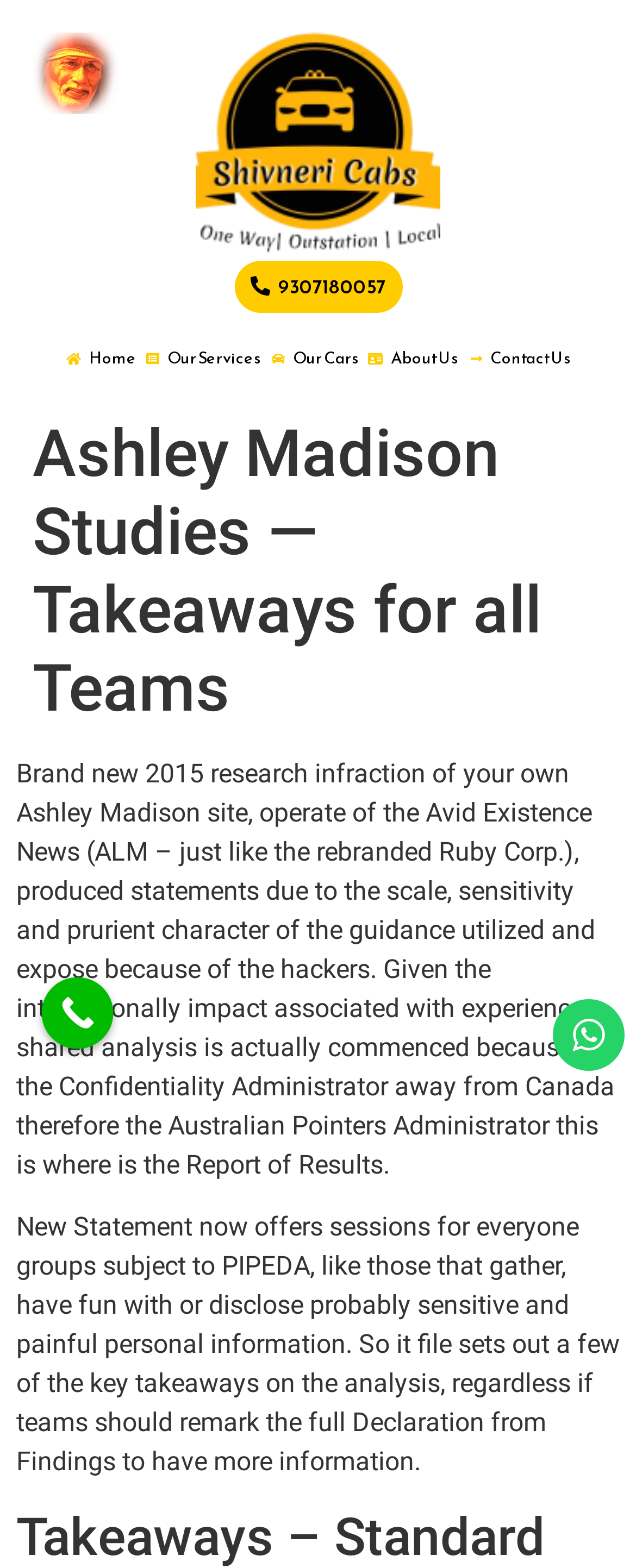Identify the bounding box for the described UI element. Provide the coordinates in (top-left x, top-left y, bottom-right x, bottom-right y) format with values ranging from 0 to 1: Our Cars

[0.422, 0.22, 0.565, 0.236]